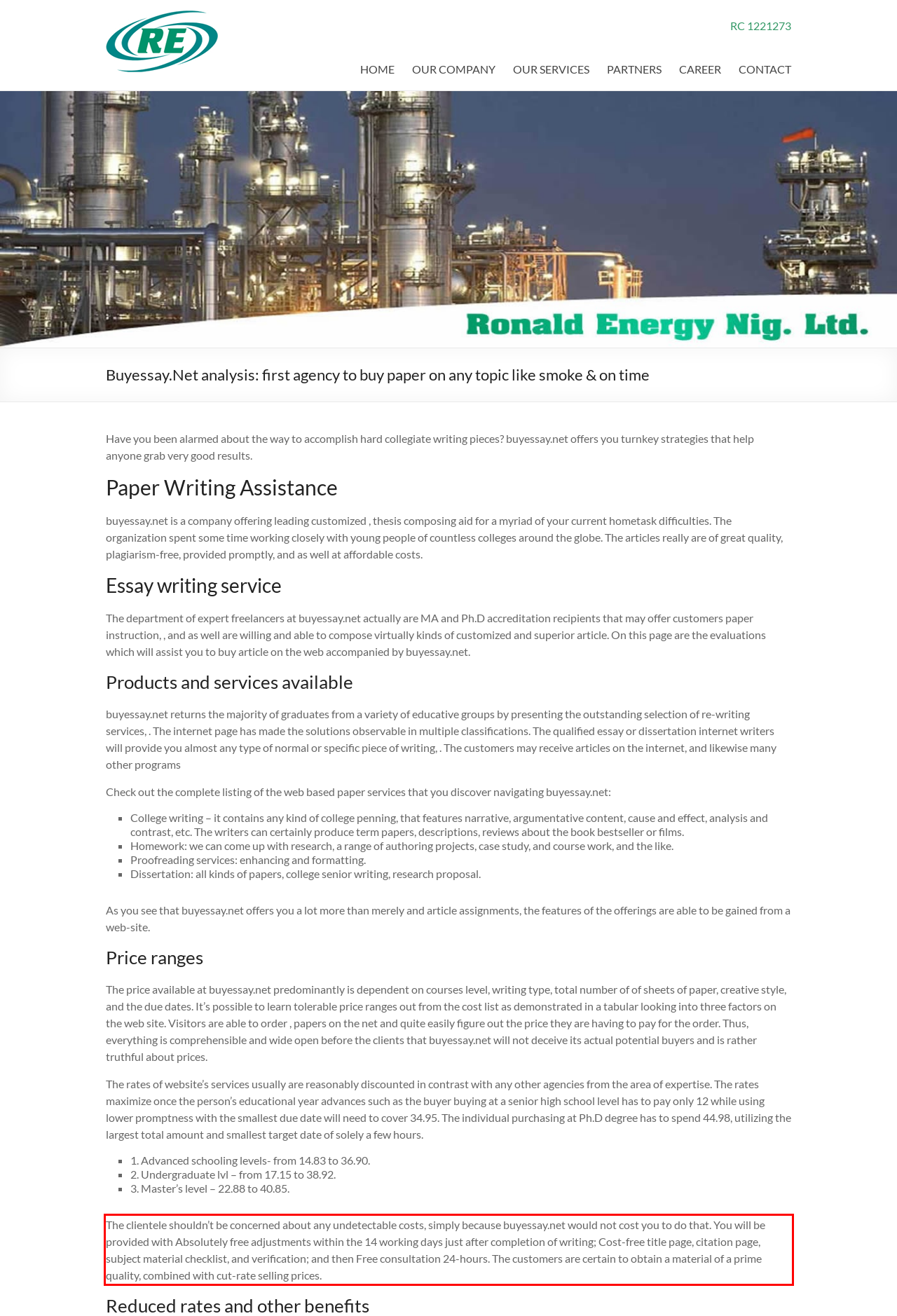You are given a screenshot with a red rectangle. Identify and extract the text within this red bounding box using OCR.

The clientele shouldn’t be concerned about any undetectable costs, simply because buyessay.net would not cost you to do that. You will be provided with Absolutely free adjustments within the 14 working days just after completion of writing; Cost-free title page, citation page, subject material checklist, and verification; and then Free consultation 24-hours. The customers are certain to obtain a material of a prime quality, combined with cut-rate selling prices.